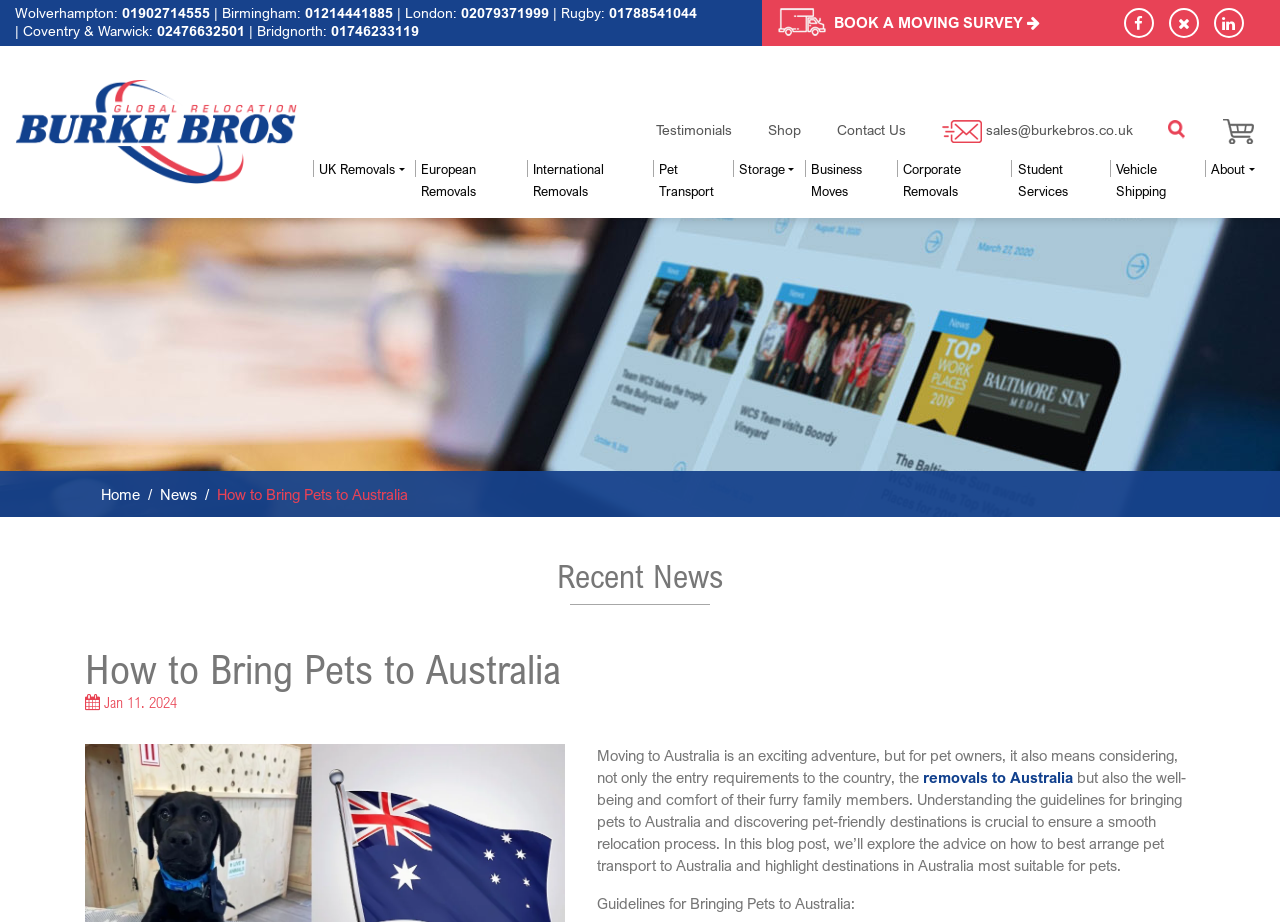What is the topic of the blog post?
Could you give a comprehensive explanation in response to this question?

I determined the topic of the blog post by reading the StaticText elements, which mention 'Moving to Australia', 'pet owners', and 'bringing pets to Australia'.